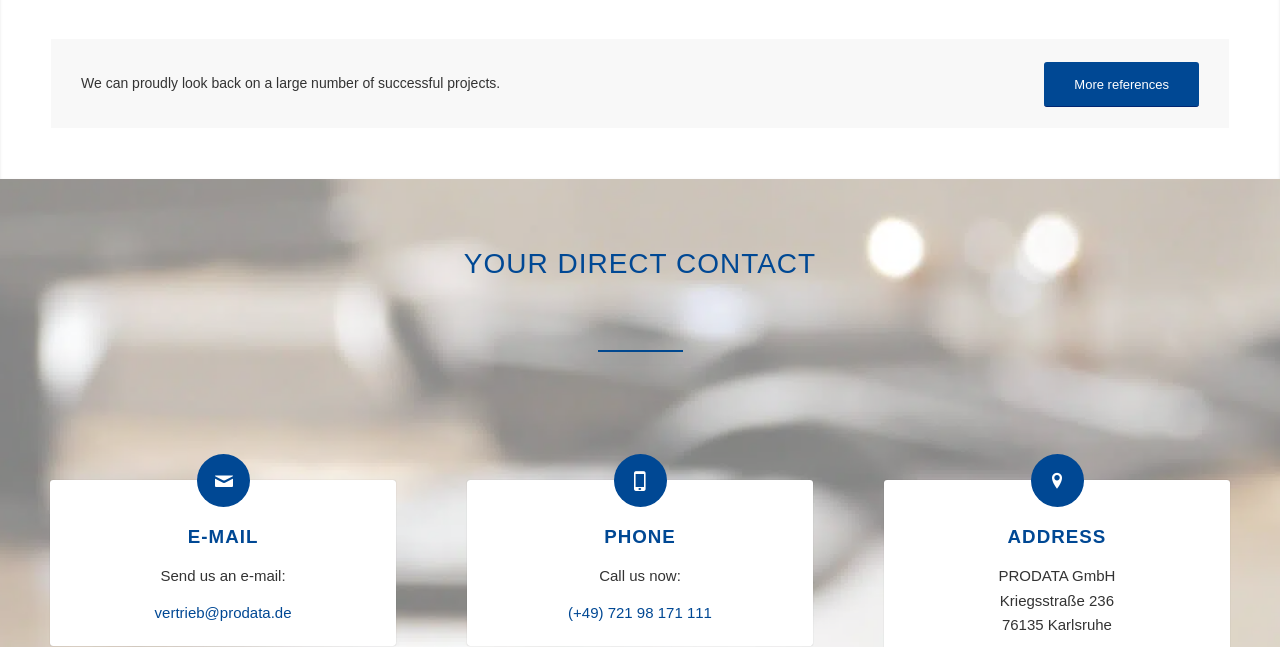Based on the image, please elaborate on the answer to the following question:
What is the company's address?

The address can be found in the 'YOUR DIRECT CONTACT' section, under the 'ADDRESS' heading, where it is written as two separate lines of text.